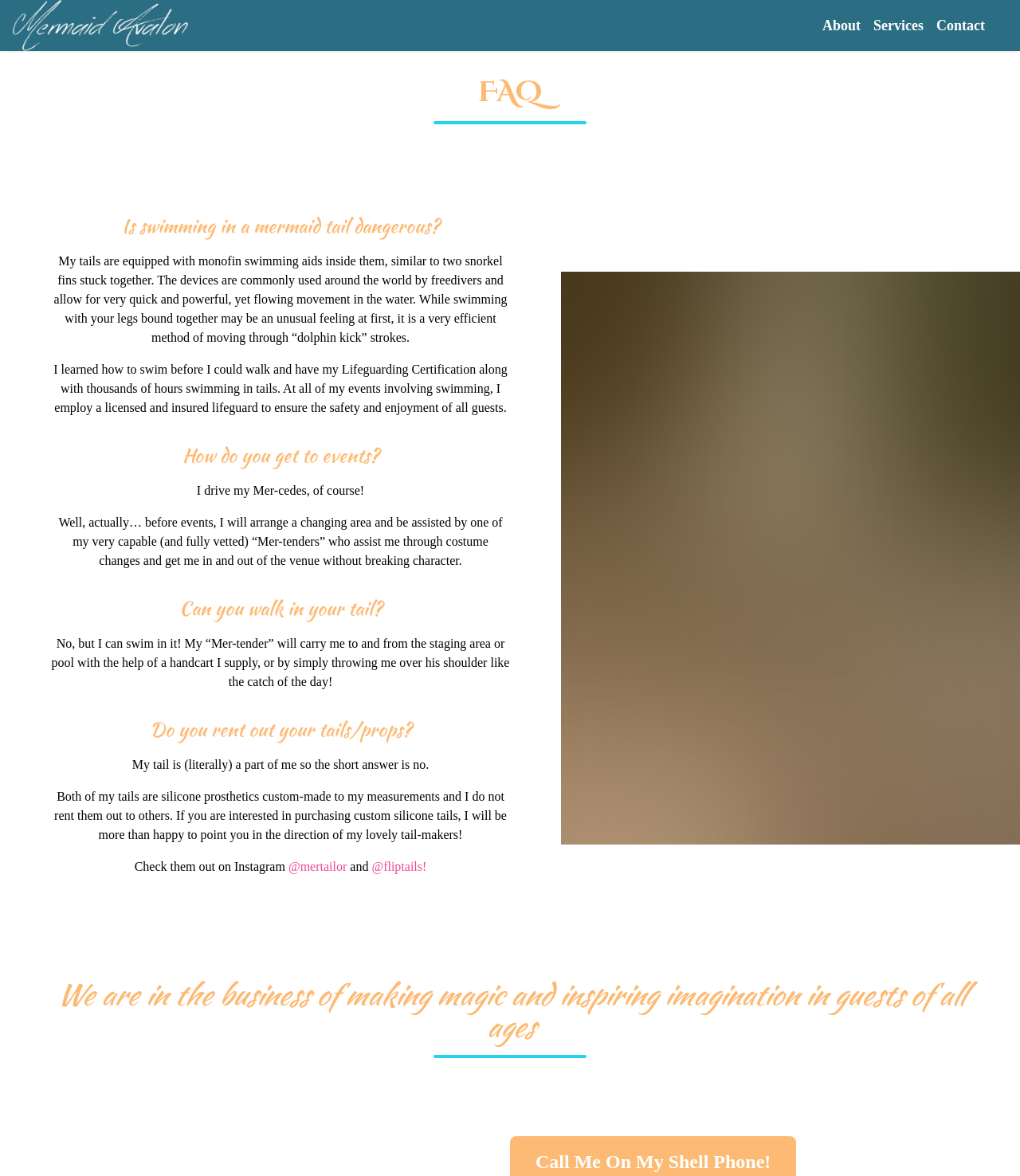Using the given element description, provide the bounding box coordinates (top-left x, top-left y, bottom-right x, bottom-right y) for the corresponding UI element in the screenshot: alt="Website Logo"

[0.012, 0.0, 0.184, 0.044]